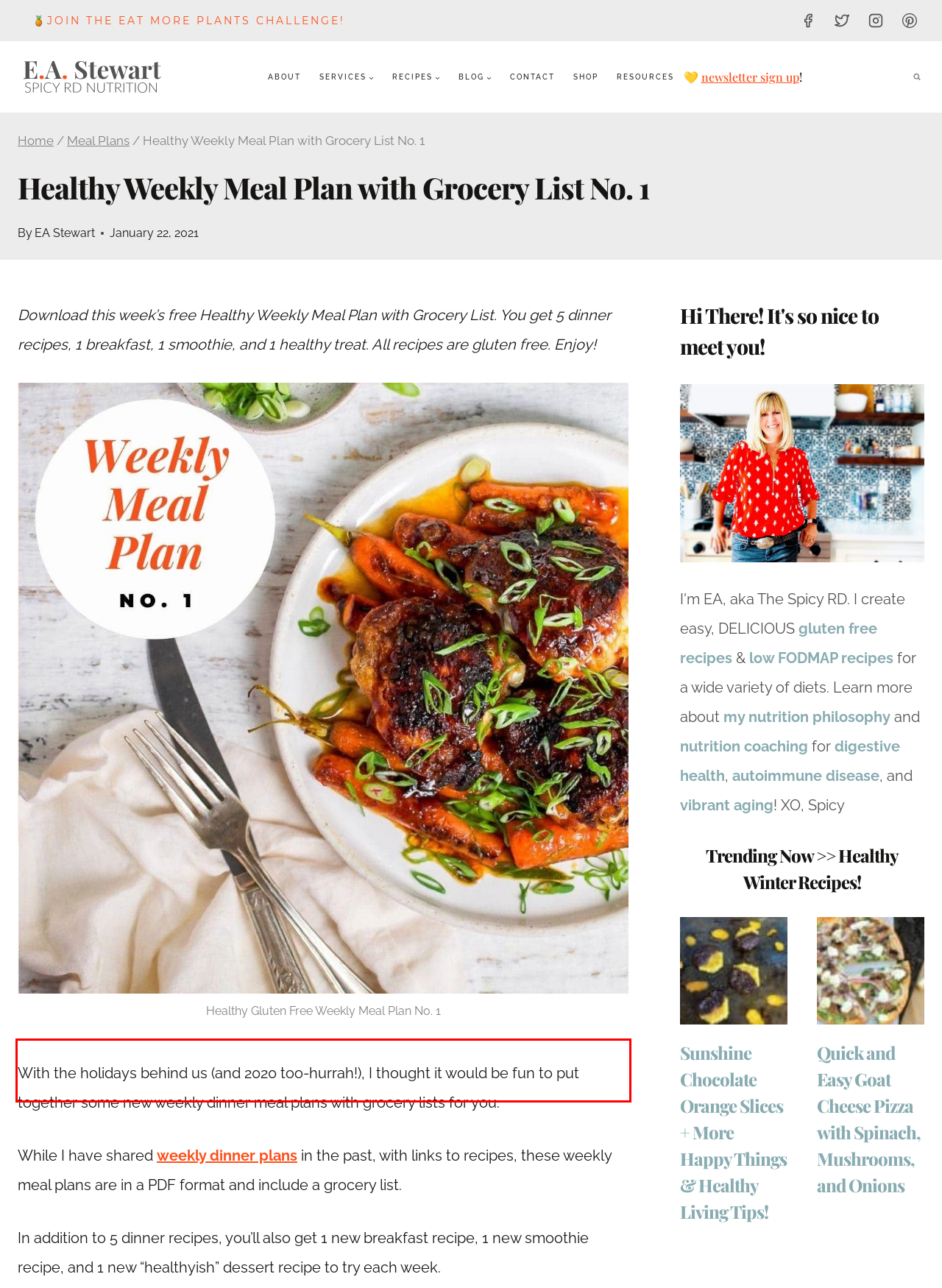Please analyze the provided webpage screenshot and perform OCR to extract the text content from the red rectangle bounding box.

With the holidays behind us (and 2020 too-hurrah!), I thought it would be fun to put together some new weekly dinner meal plans with grocery lists for you.